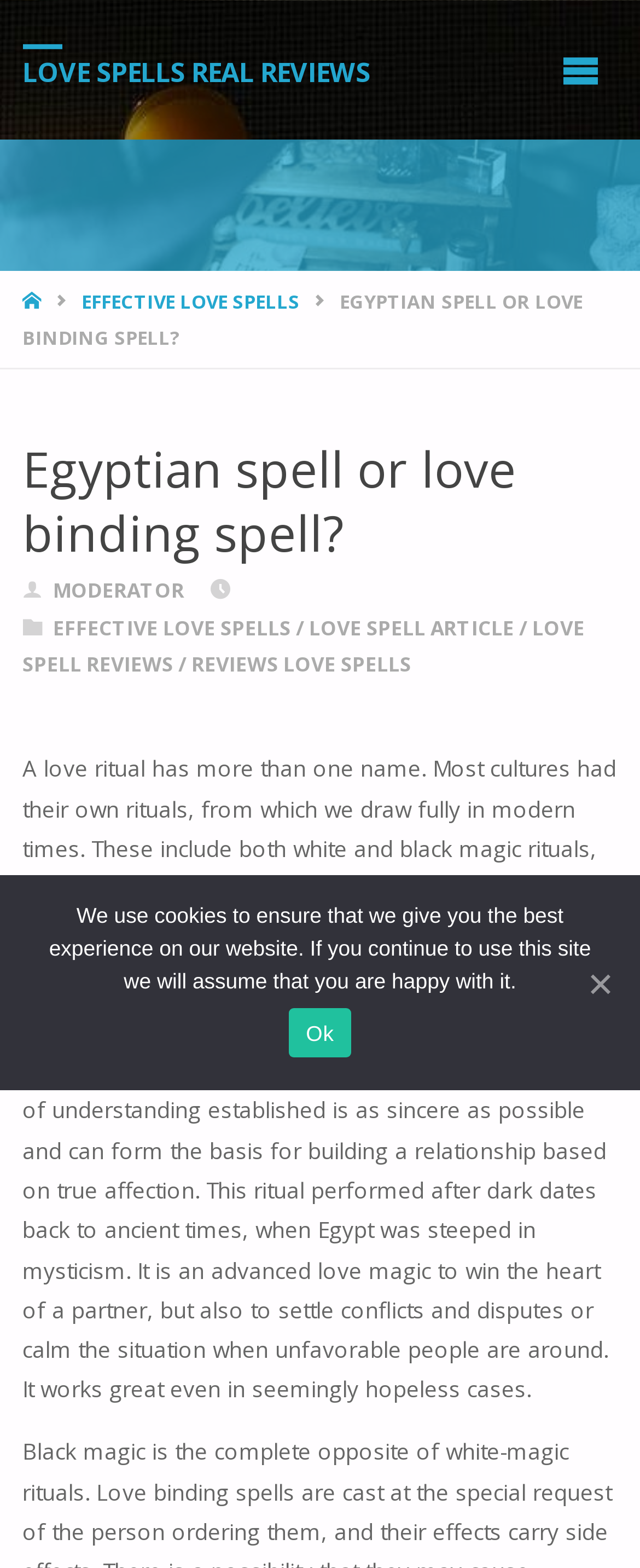Please identify the bounding box coordinates for the region that you need to click to follow this instruction: "Visit Rainbowc".

None